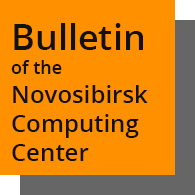Respond with a single word or short phrase to the following question: 
What is the font style of the main title?

bold black